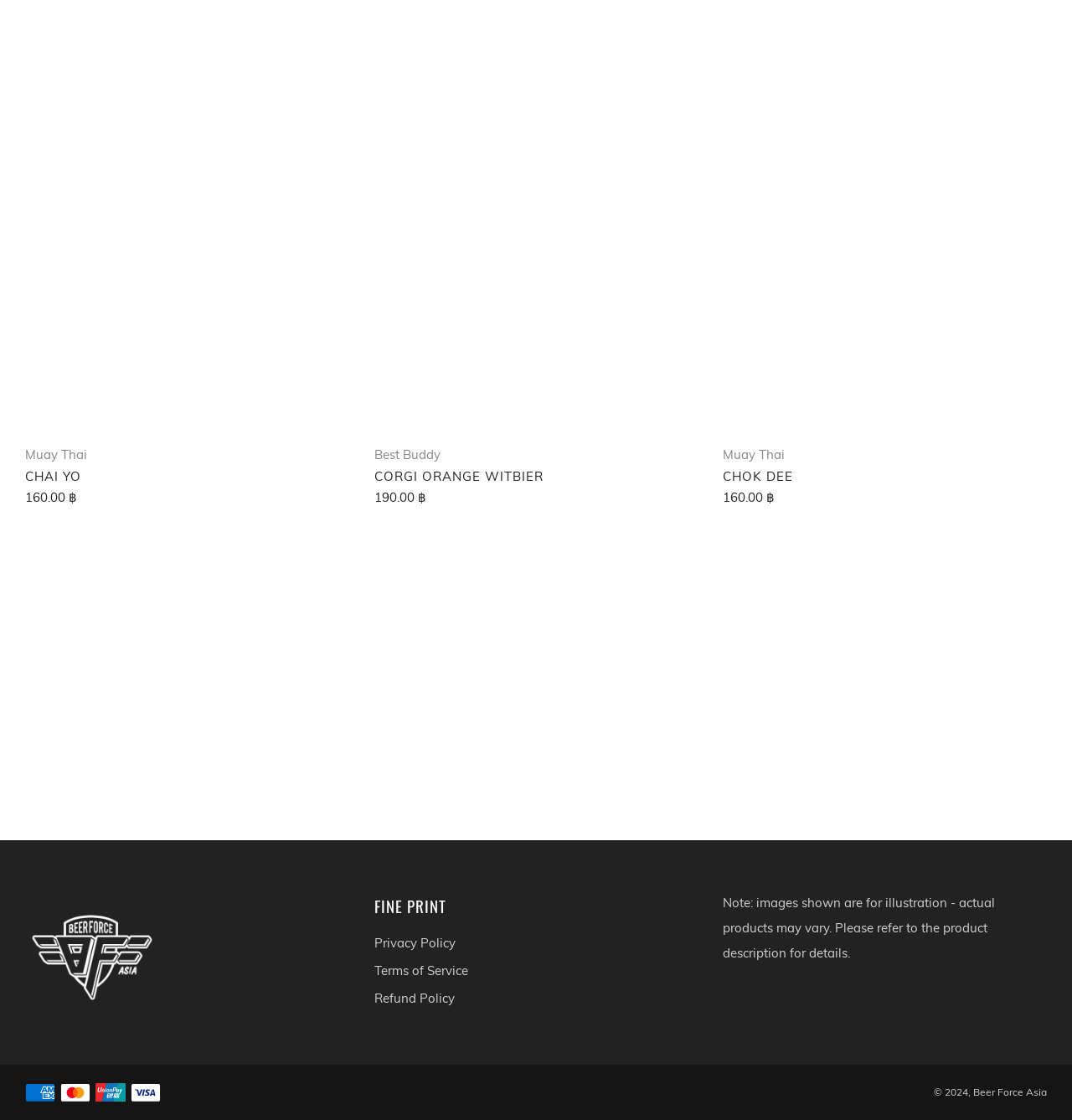Please determine the bounding box coordinates for the element with the description: "Terms of Service".

[0.349, 0.859, 0.436, 0.873]